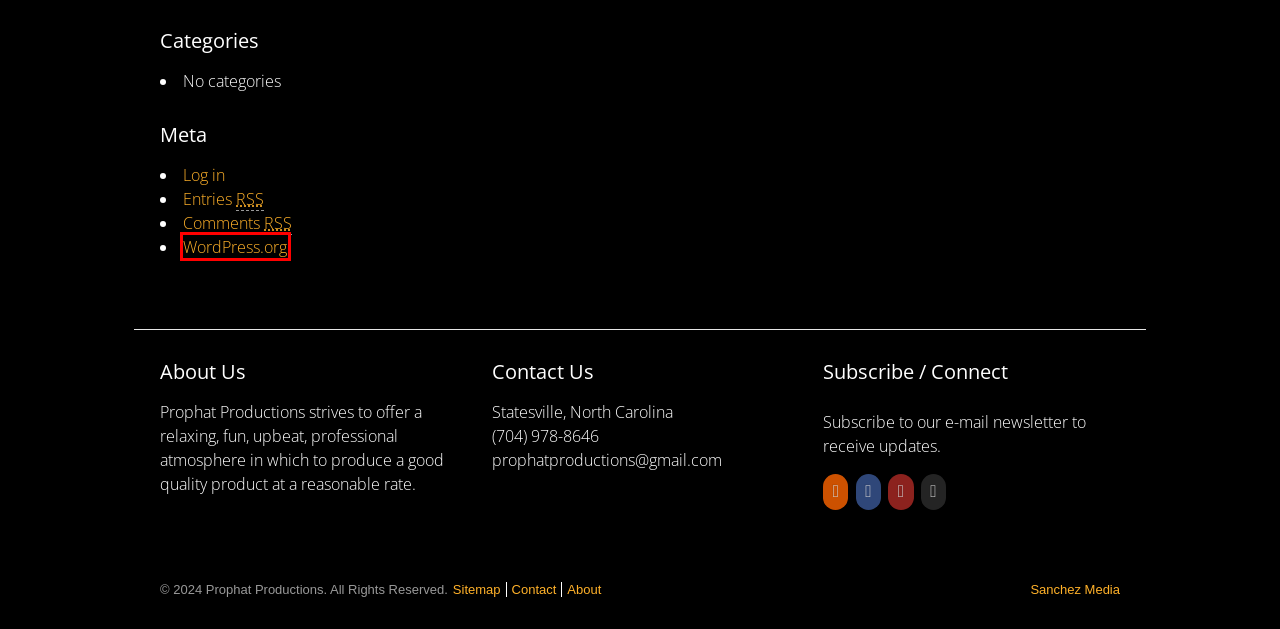Evaluate the webpage screenshot and identify the element within the red bounding box. Select the webpage description that best fits the new webpage after clicking the highlighted element. Here are the candidates:
A. About Prophat Productions - Prophat Productions
B. Prophat Productions Services - Prophat Productions
C. Welcome to Prophat Productions - Prophat Productions
D. Contact Prophat Productions - Prophat Productions
E. Blog Tool, Publishing Platform, and CMS – WordPress.org
F. Sitemap - Prophat Productions
G. Portfolio Archive - Prophat Productions
H. Prophat Productions › Log In

E